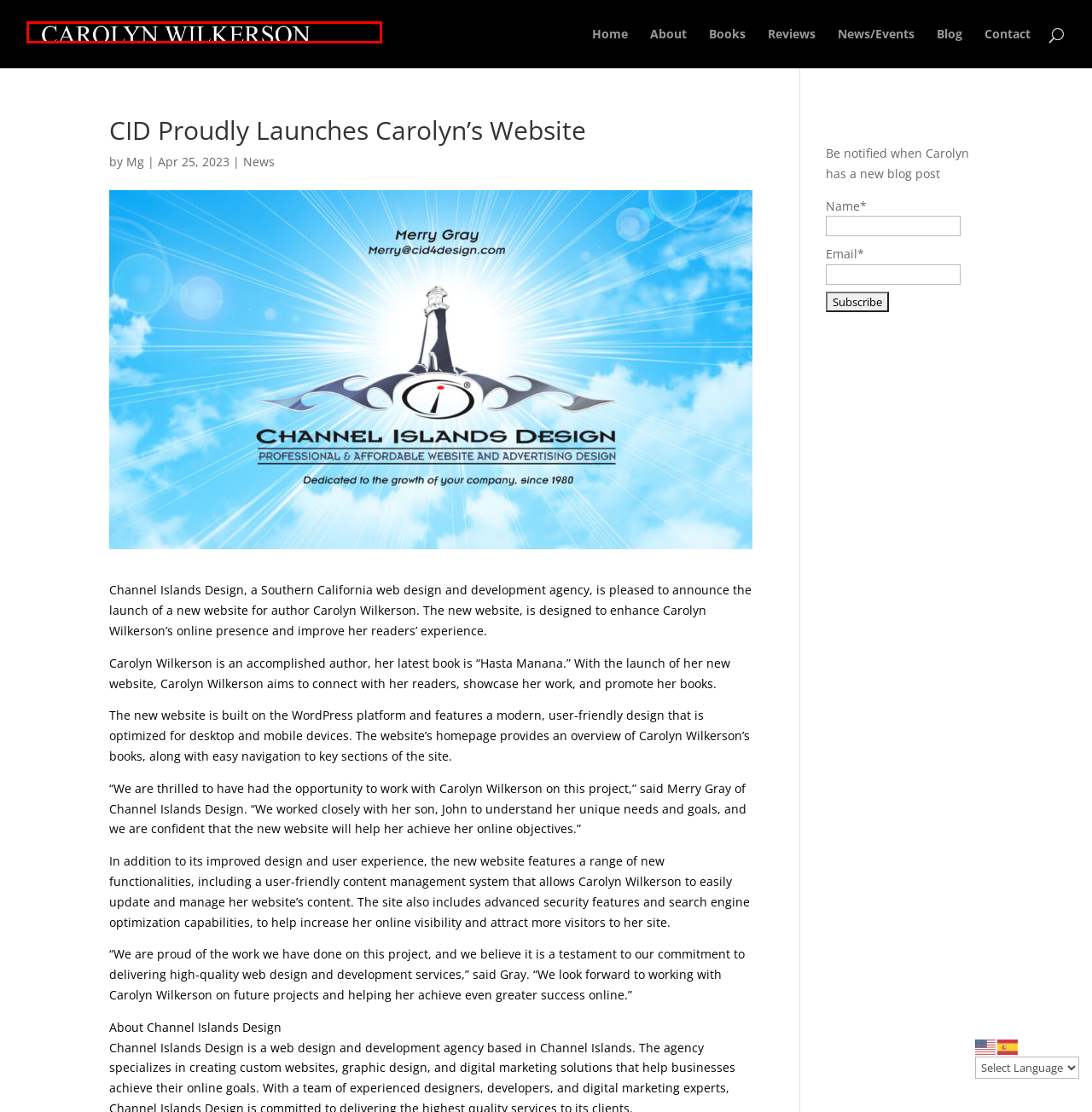You have a screenshot showing a webpage with a red bounding box around a UI element. Choose the webpage description that best matches the new page after clicking the highlighted element. Here are the options:
A. contact - Carolyn Wilkerson, Author
B. home - Carolyn Wilkerson, Author
C. about - Carolyn Wilkerson, Author
D. Reviews - Carolyn Wilkerson, Author
E. News Archives - Carolyn Wilkerson, Author
F. Books - Carolyn Wilkerson, Author
G. press - Carolyn Wilkerson, Author
H. blog - Carolyn Wilkerson, Author

B